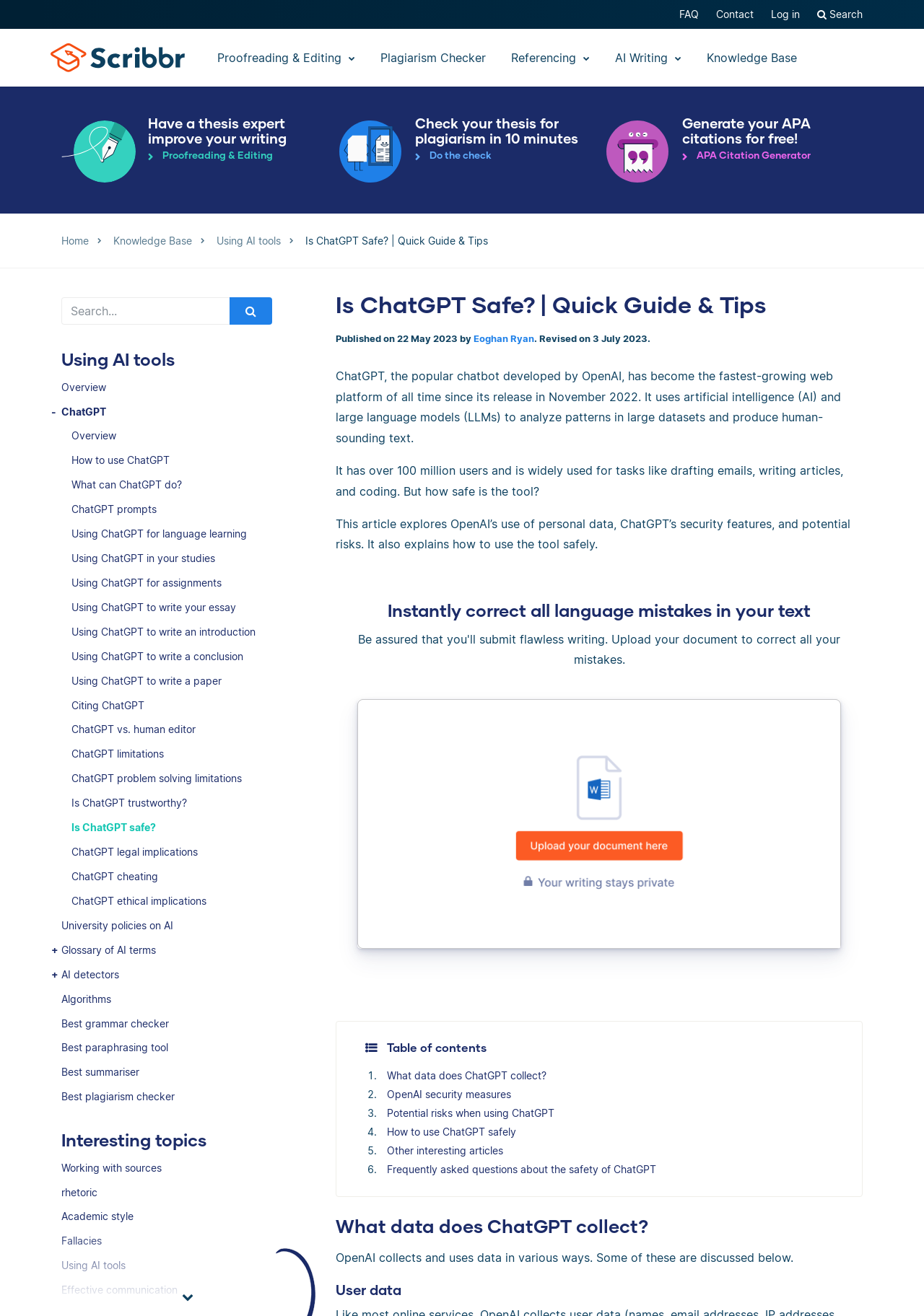Find the bounding box coordinates of the UI element according to this description: "Glossary of AI terms".

[0.066, 0.713, 0.34, 0.731]